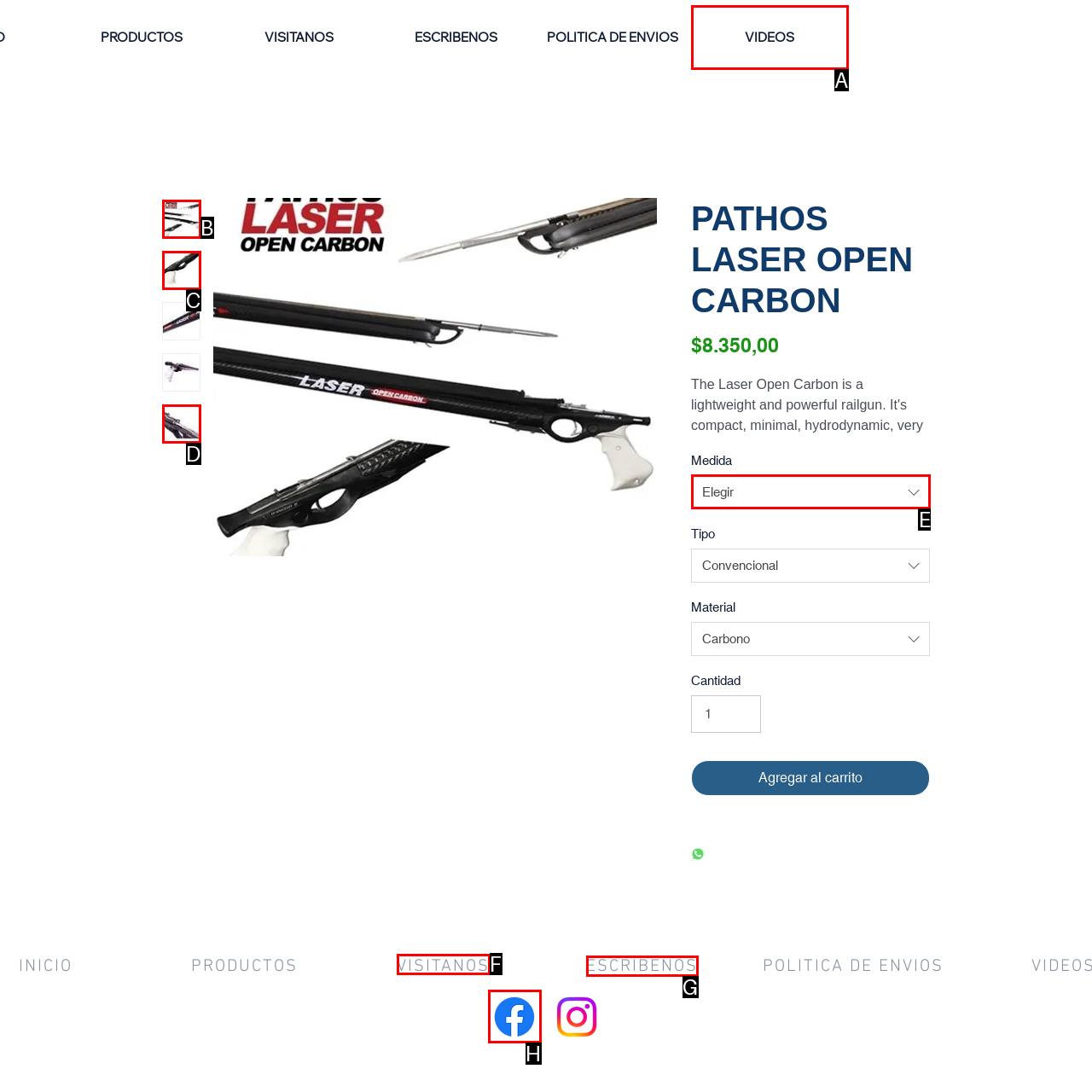Point out the letter of the HTML element you should click on to execute the task: Select a measure from the 'Medida' listbox
Reply with the letter from the given options.

E